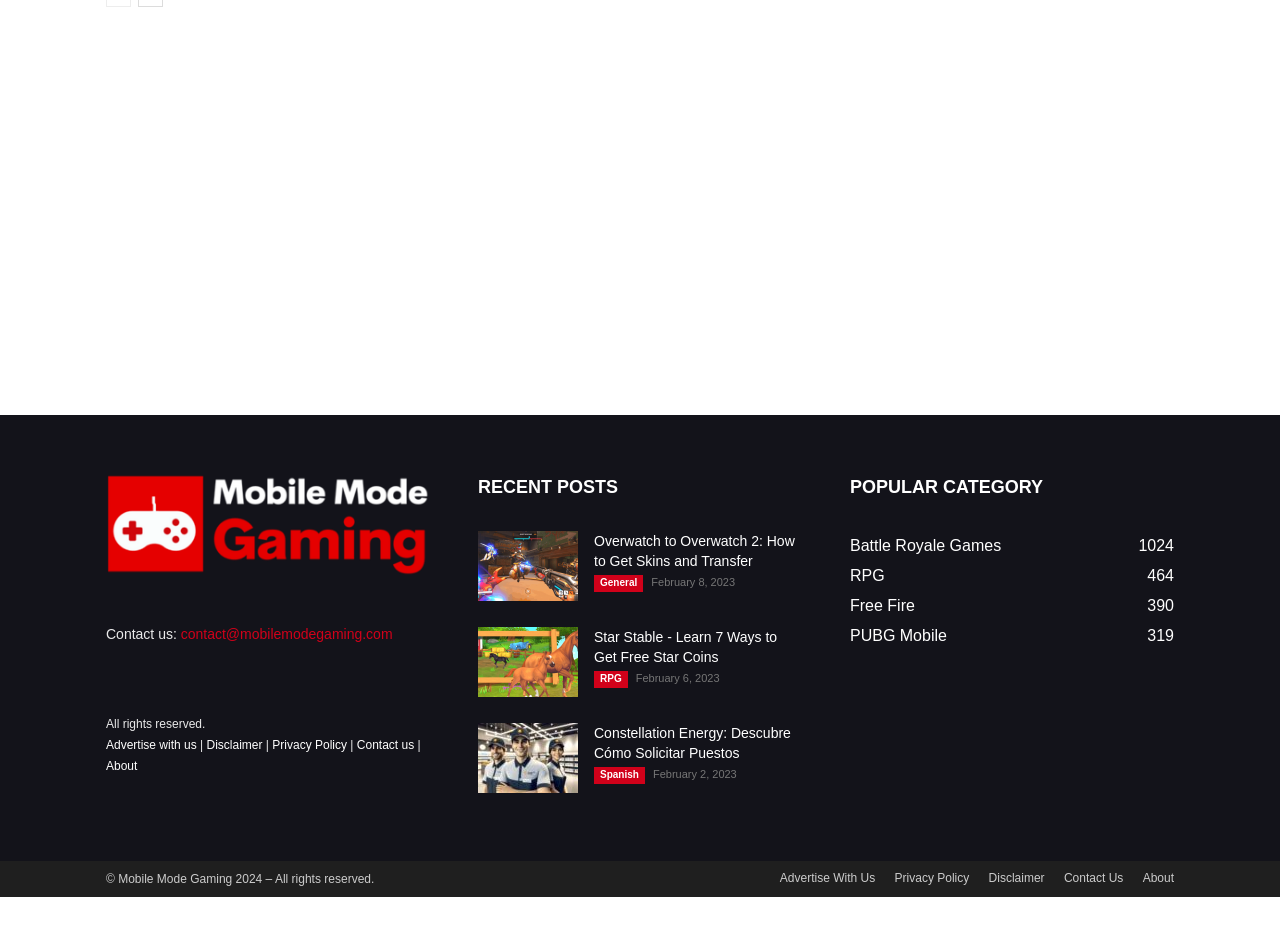Determine the bounding box for the described HTML element: "contact@mobilemodegaming.com". Ensure the coordinates are four float numbers between 0 and 1 in the format [left, top, right, bottom].

[0.141, 0.675, 0.307, 0.692]